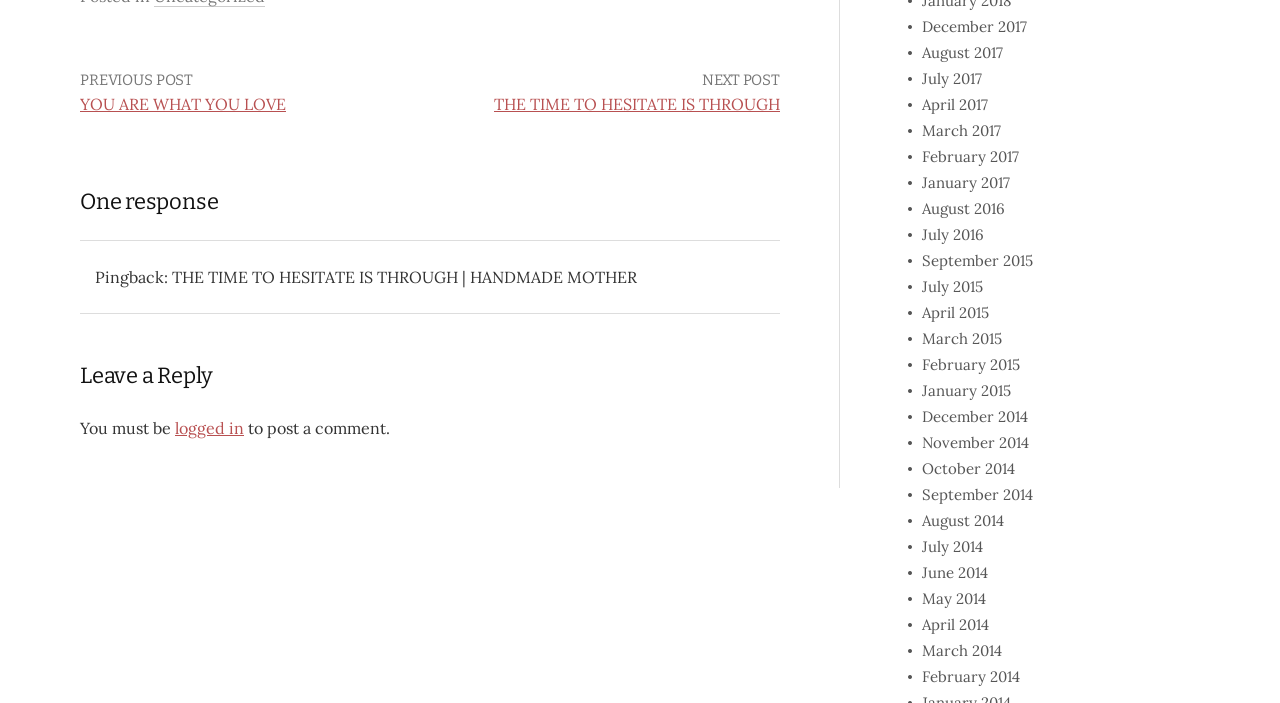Determine the coordinates of the bounding box for the clickable area needed to execute this instruction: "Click on the 'YOU ARE WHAT YOU LOVE' link".

[0.062, 0.134, 0.223, 0.162]